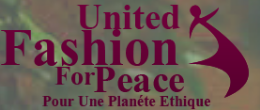Please answer the following question using a single word or phrase: 
What is symbolized by the stylized silhouette of a figure in the logo?

unity and fashion